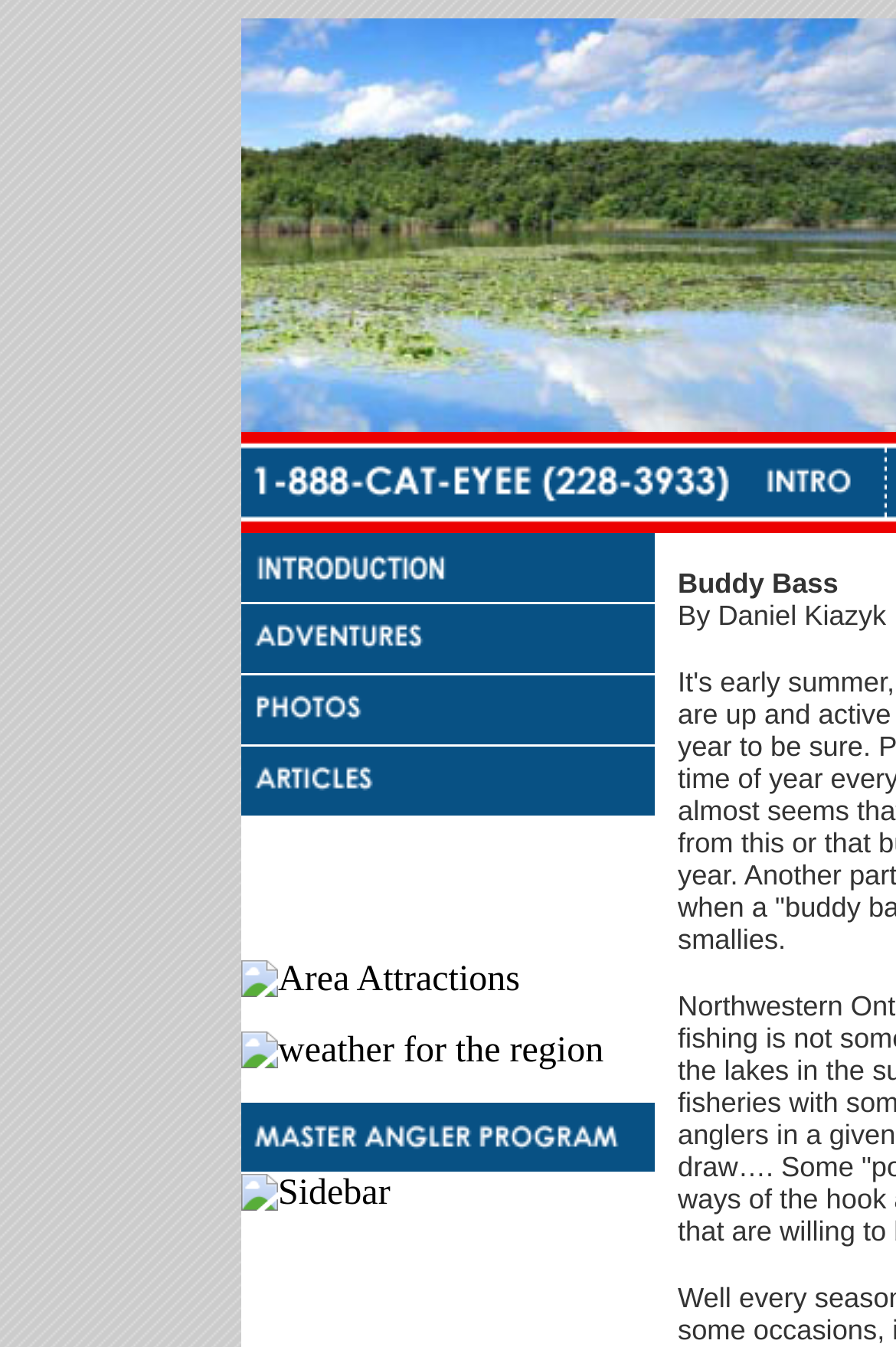For the given element description alt="Area Attractions", determine the bounding box coordinates of the UI element. The coordinates should follow the format (top-left x, top-left y, bottom-right x, bottom-right y) and be within the range of 0 to 1.

[0.269, 0.713, 0.731, 0.764]